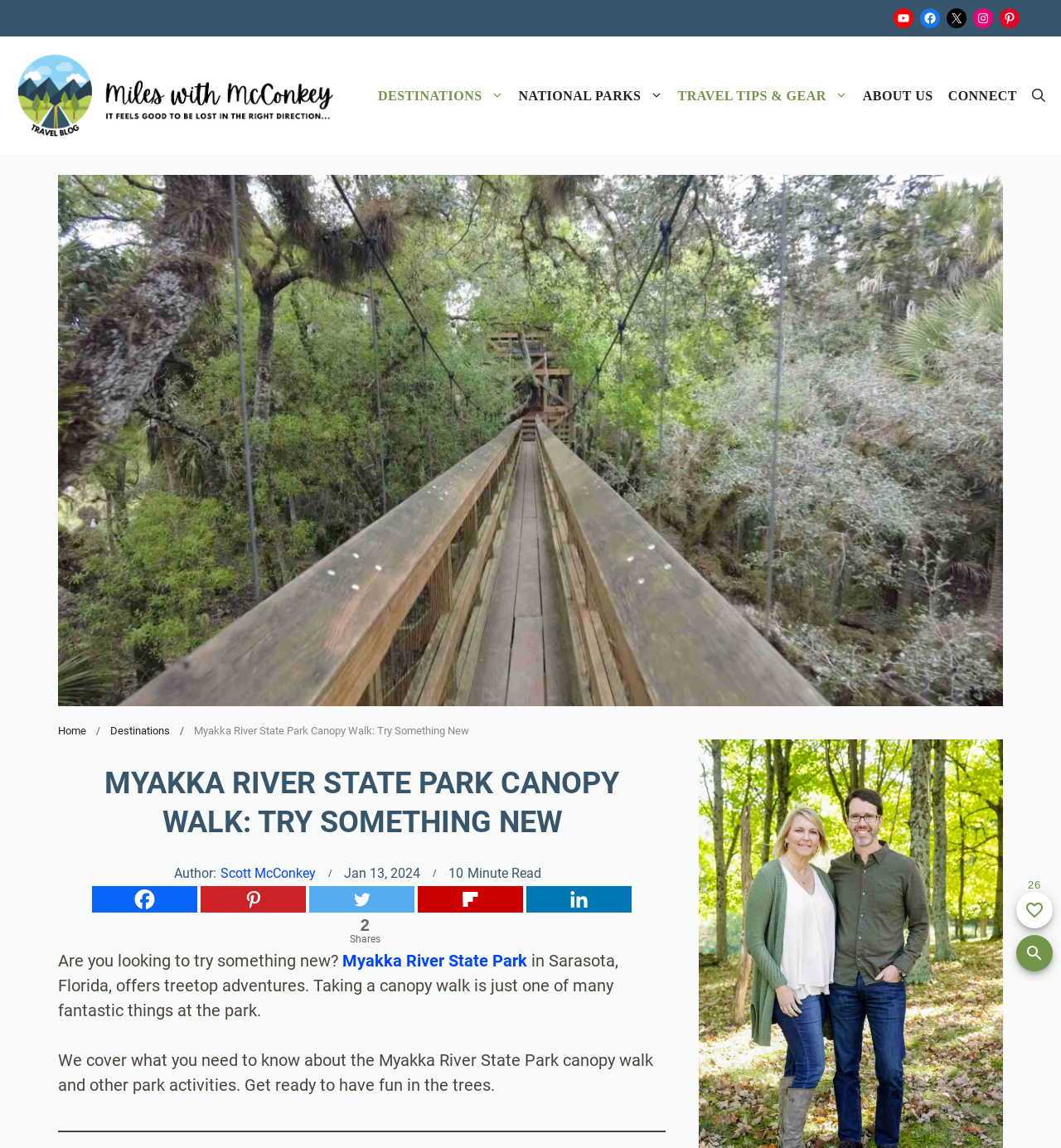Write an extensive caption that covers every aspect of the webpage.

This webpage is about Myakka River State Park Canopy Walkway and Tower, a fun activity for the whole family. At the top, there are social media links, including YouTube, Facebook, Instagram, and Pinterest, aligned horizontally. Below them, there is a banner with a link to the site.

On the left side, there is a navigation menu with links to different sections, such as DESTINATIONS, NATIONAL PARKS, TRAVEL TIPS & GEAR, ABOUT US, and CONNECT. Next to it, there is a large image of the Myakka River State Park Canopy Walkway, taking up most of the page's width.

In the middle of the page, there are links to Home and Destinations, followed by a heading that reads "MYAKKA RIVER STATE PARK CANOPY WALK: TRY SOMETHING NEW". Below the heading, there is a paragraph of text that introduces the park and its activities, including the canopy walk.

On the right side, there are links to share the article on social media platforms, including Facebook, Pinterest, Twitter, Flipboard, and Linkedin. There is also a counter showing the total number of shares.

Further down the page, there is a section with text that describes the park's activities and what visitors can expect. The text is divided into paragraphs, with a separator line in between.

At the bottom of the page, there are buttons to scroll to the top, add or remove the page from favorites, and sign in to ensure favorites are not lost. There is also a label showing the number of times the page has been favorited.